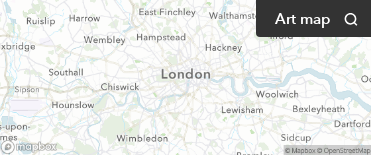What type of information do the links provide?
Using the visual information, answer the question in a single word or phrase.

Additional information